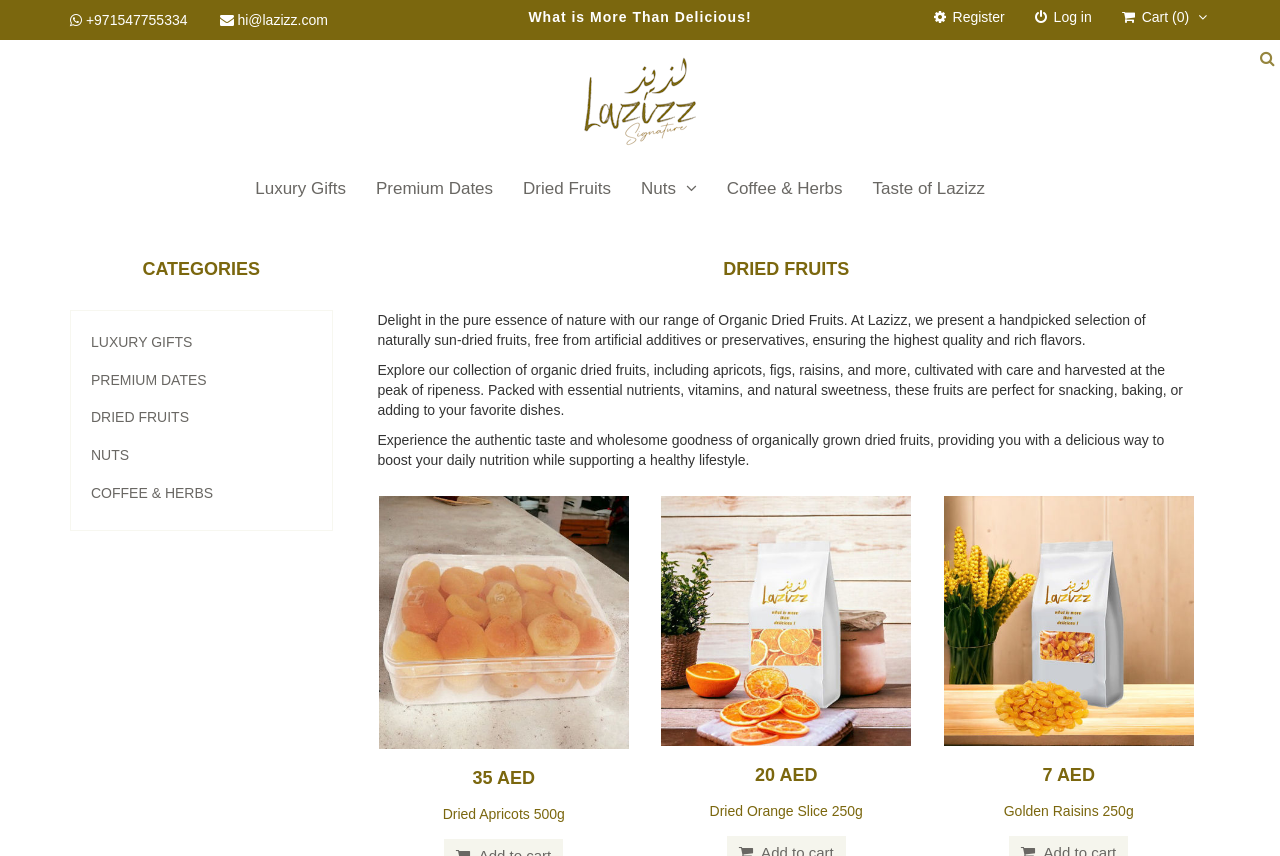Please analyze the image and give a detailed answer to the question:
What is the price of 'Golden Raisins 250g'?

I found the price by looking at the product 'Golden Raisins 250g', where there is a heading with the price '7 AED'.